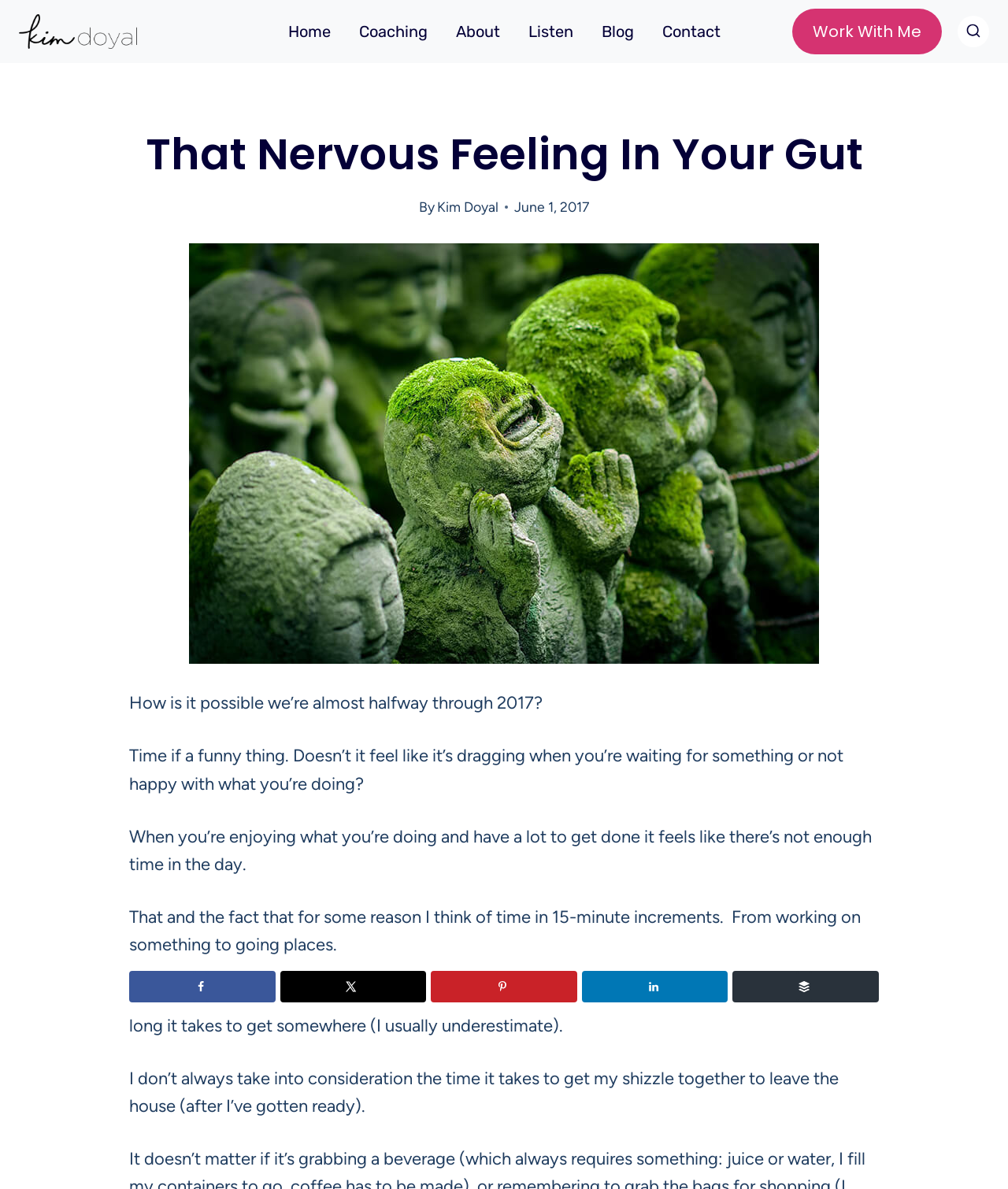Find the bounding box coordinates of the clickable region needed to perform the following instruction: "Work with Kim Doyal". The coordinates should be provided as four float numbers between 0 and 1, i.e., [left, top, right, bottom].

[0.786, 0.007, 0.934, 0.046]